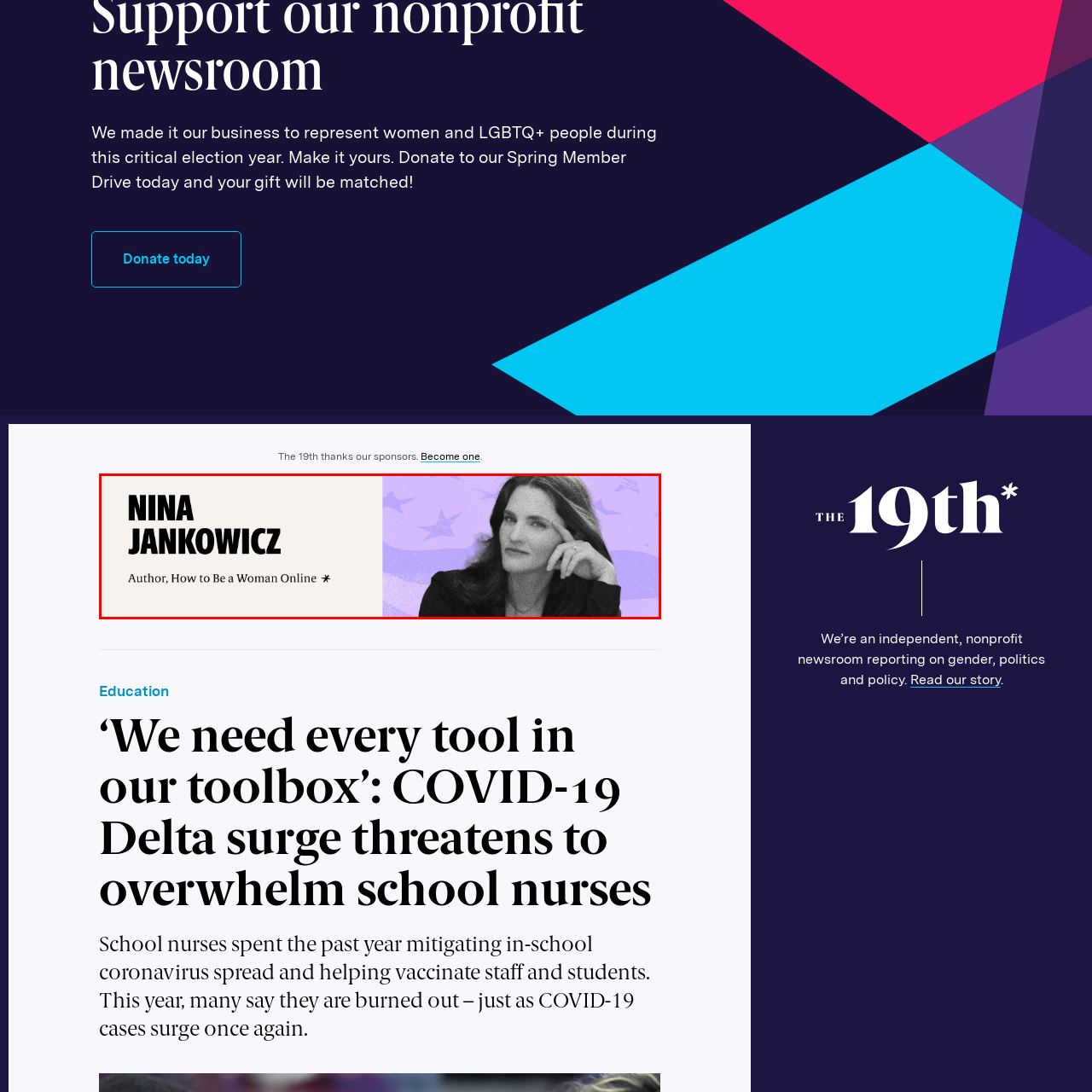Generate a detailed caption for the image that is outlined by the red border.

The image features Nina Jankowicz, a prominent author known for her work "How to Be a Woman Online." She is depicted in a thoughtful pose, resting her chin on her hand, which conveys a sense of reflection and insight. The background is adorned with a soft purple hue, overlaid with subtle star motifs, evoking themes of empowerment and civic engagement. Positioned prominently, her name is stated in bold lettering, establishing her identity and significance in discussions surrounding gender and online presence. This visual representation aligns with broader conversations about women's roles in democracy, especially during critical election periods, as highlighted in the accompanying text promoting engagement and contributions to support women's representation in politics.